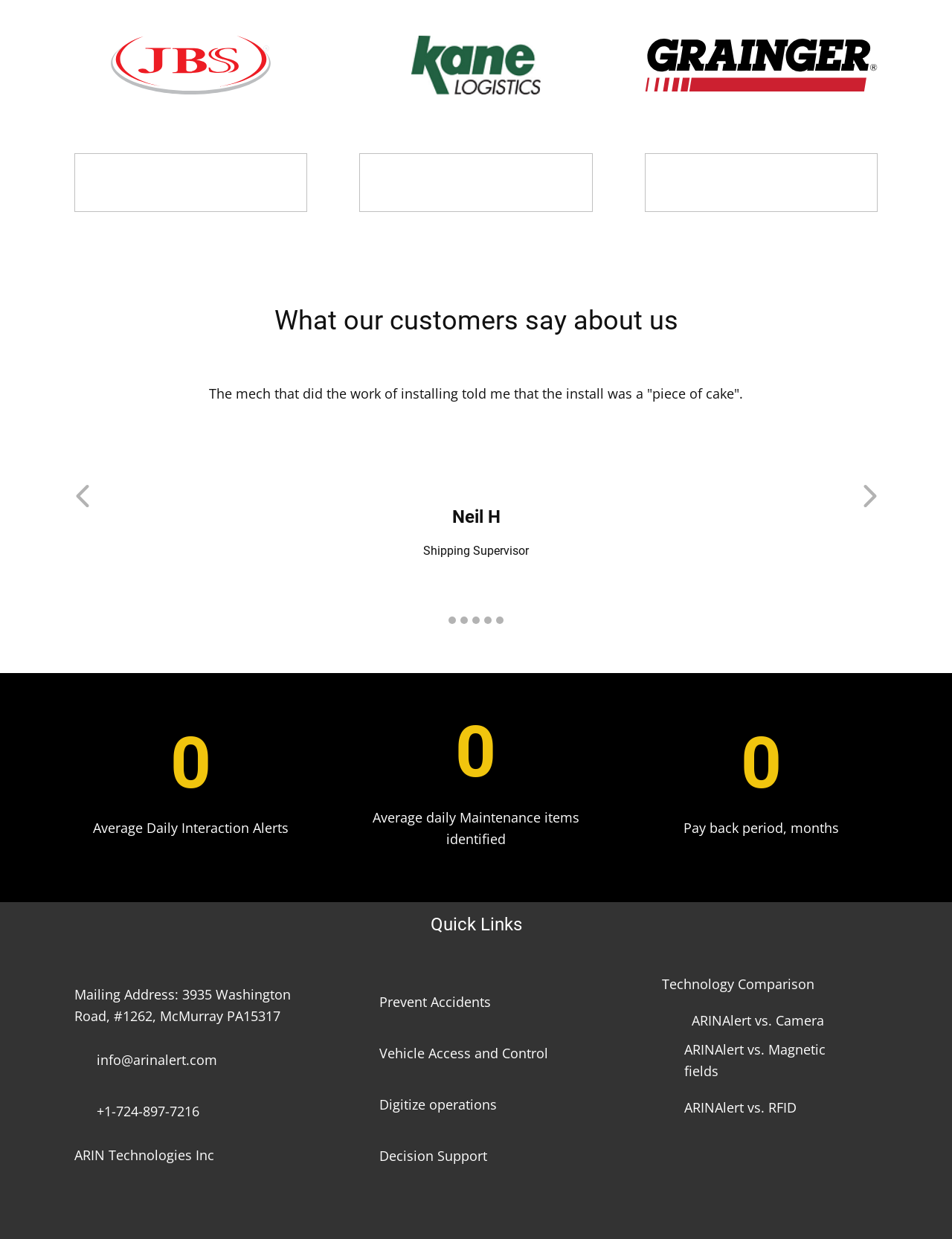Based on the element description Decision Support, identify the bounding box coordinates for the UI element. The coordinates should be in the format (top-left x, top-left y, bottom-right x, bottom-right y) and within the 0 to 1 range.

[0.375, 0.918, 0.535, 0.948]